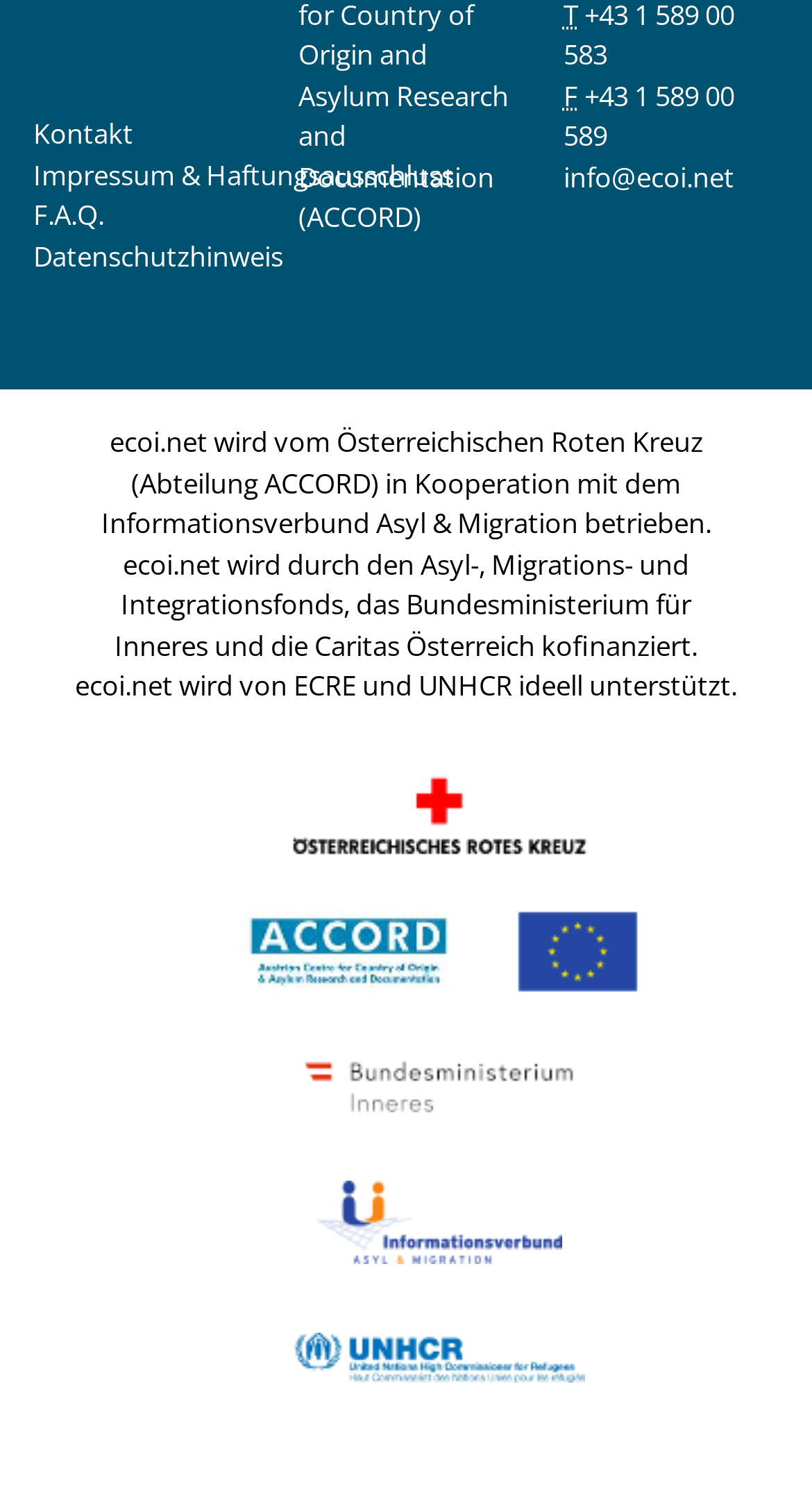How many links are in the top section?
Provide a comprehensive and detailed answer to the question.

I counted the number of link elements in the top section of the page, which are located above the text 'ecoi.net wird vom Österreichischen Roten Kreuz...'. There are 4 links in total, labeled as 'Kontakt', 'Impressum & Haftungsausschluss', 'F.A.Q.', and 'Datenschutzhinweis'.